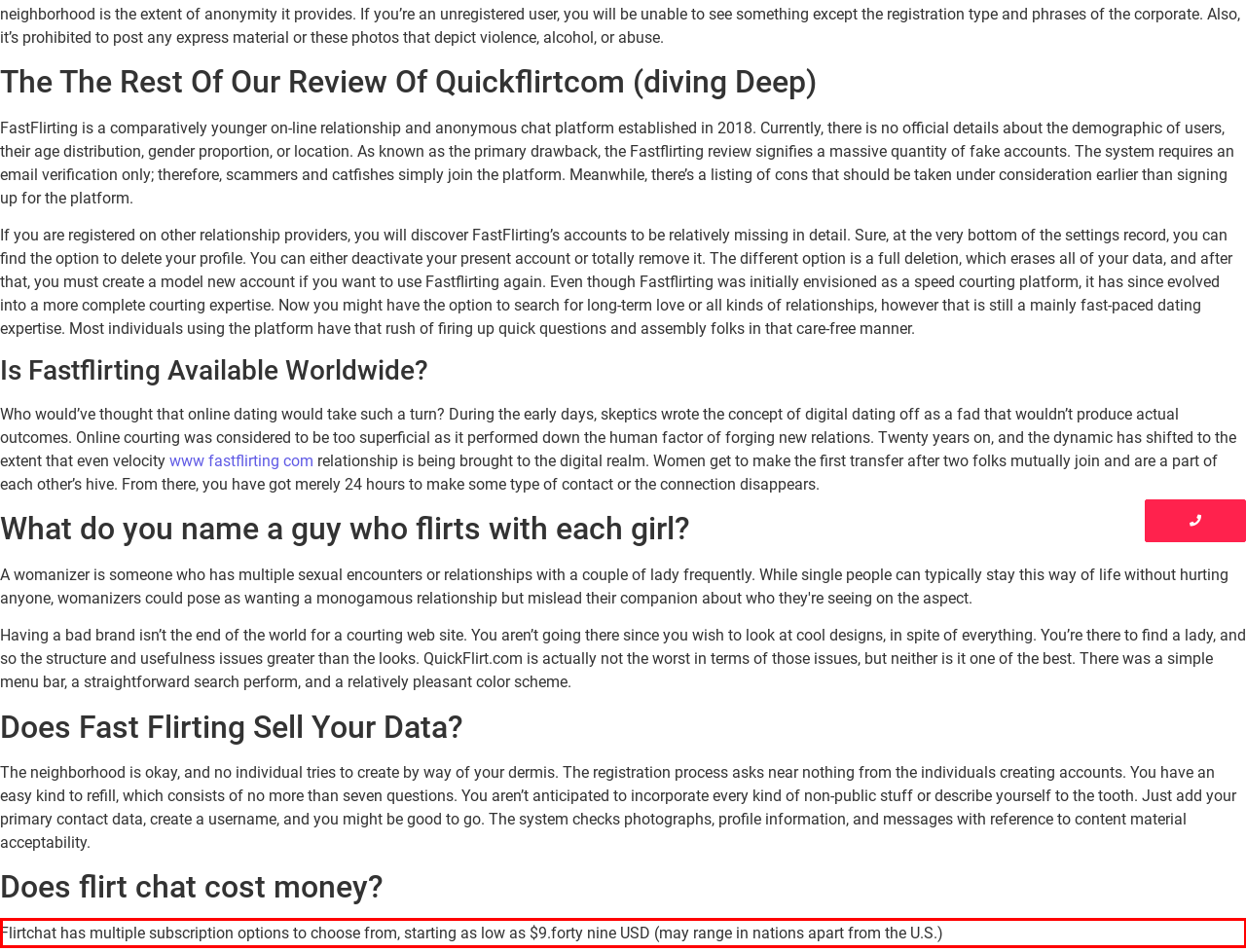Please analyze the provided webpage screenshot and perform OCR to extract the text content from the red rectangle bounding box.

Flirtchat has multiple subscription options to choose from, starting as low as $9.forty nine USD (may range in nations apart from the U.S.)